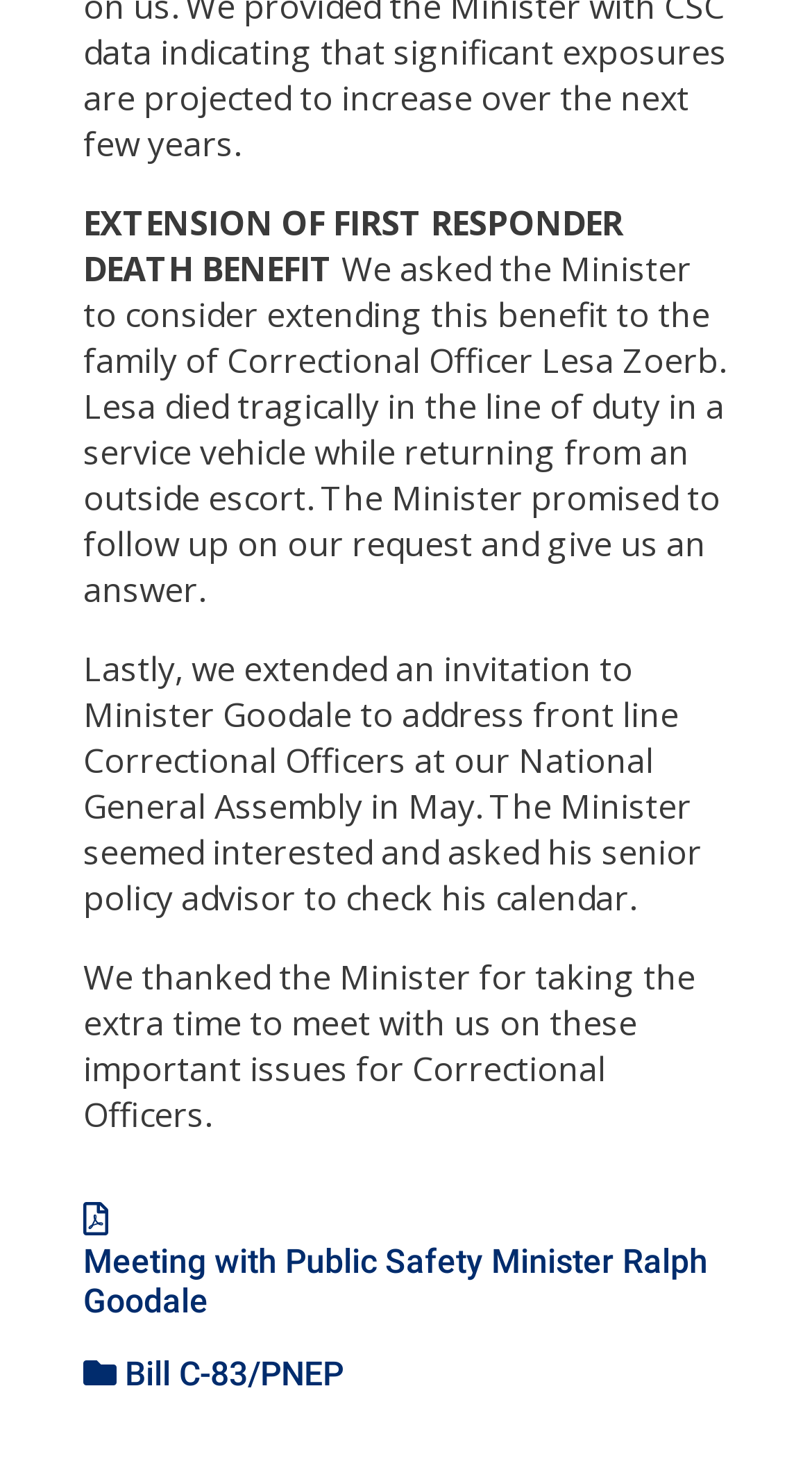What is the name of the correctional officer who died in the line of duty?
Please answer the question as detailed as possible.

I found this answer by reading the second StaticText element which mentions 'Correctional Officer Lesa Zoerb' and describes the circumstances of her death.